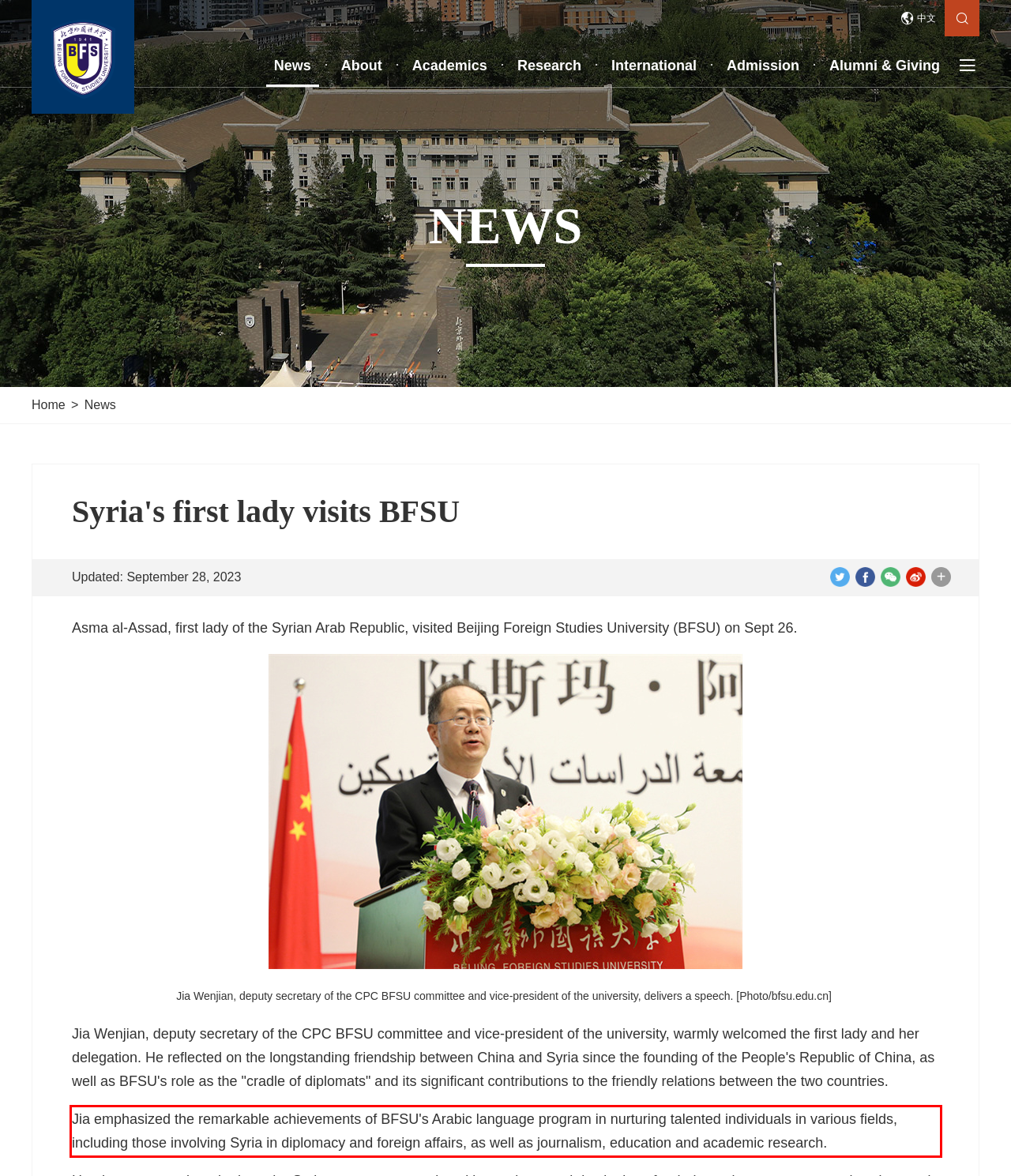Identify the red bounding box in the webpage screenshot and perform OCR to generate the text content enclosed.

Jia emphasized the remarkable achievements of BFSU's Arabic language program in nurturing talented individuals in various fields, including those involving Syria in diplomacy and foreign affairs, as well as journalism, education and academic research.